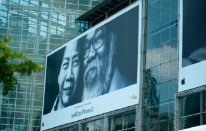Please provide a one-word or phrase answer to the question: 
What is the contrast highlighted in the billboard?

Age and innovation